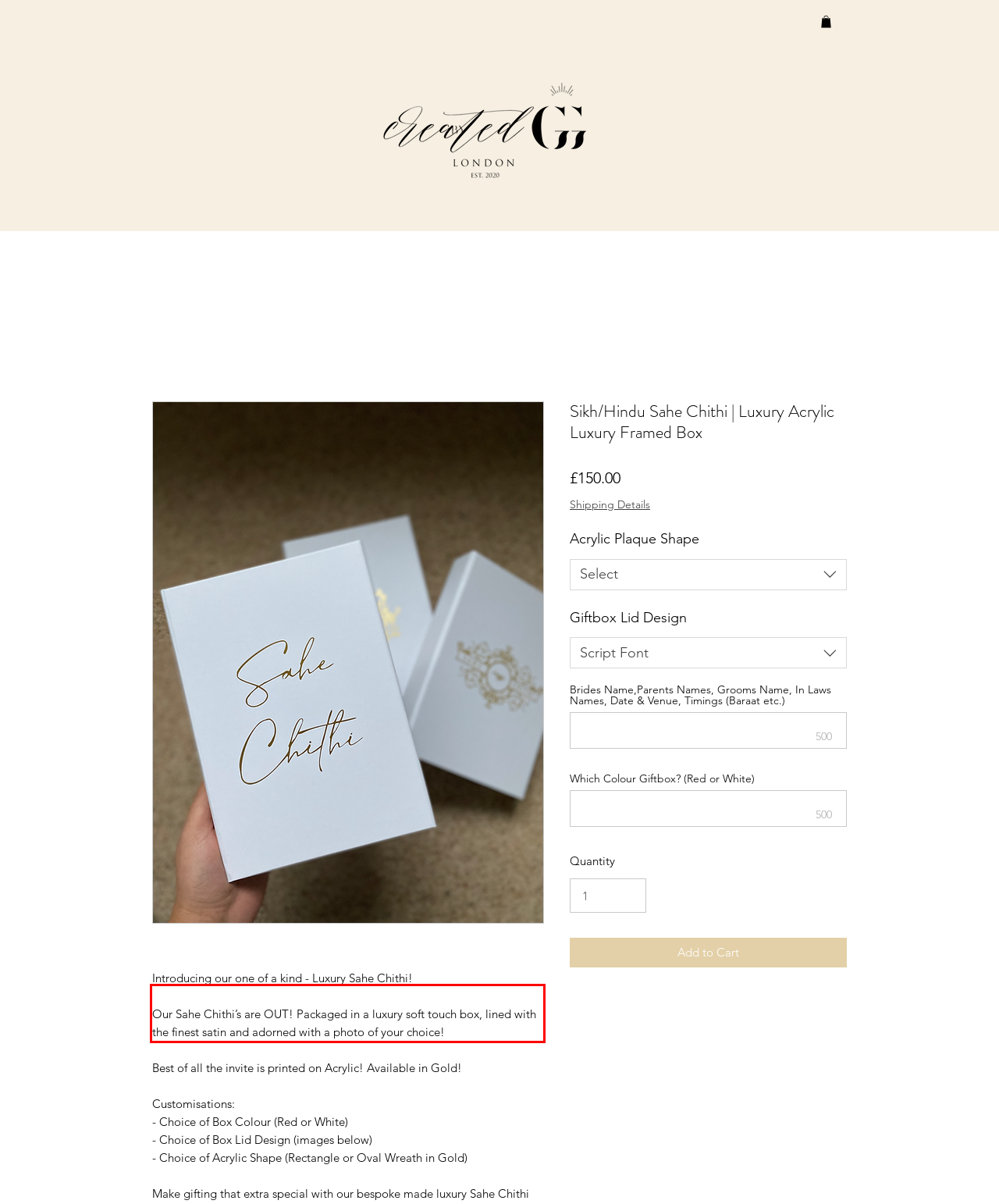Observe the screenshot of the webpage that includes a red rectangle bounding box. Conduct OCR on the content inside this red bounding box and generate the text.

Our Sahe Chithi’s are OUT! Packaged in a luxury soft touch box, lined with the finest satin and adorned with a photo of your choice!